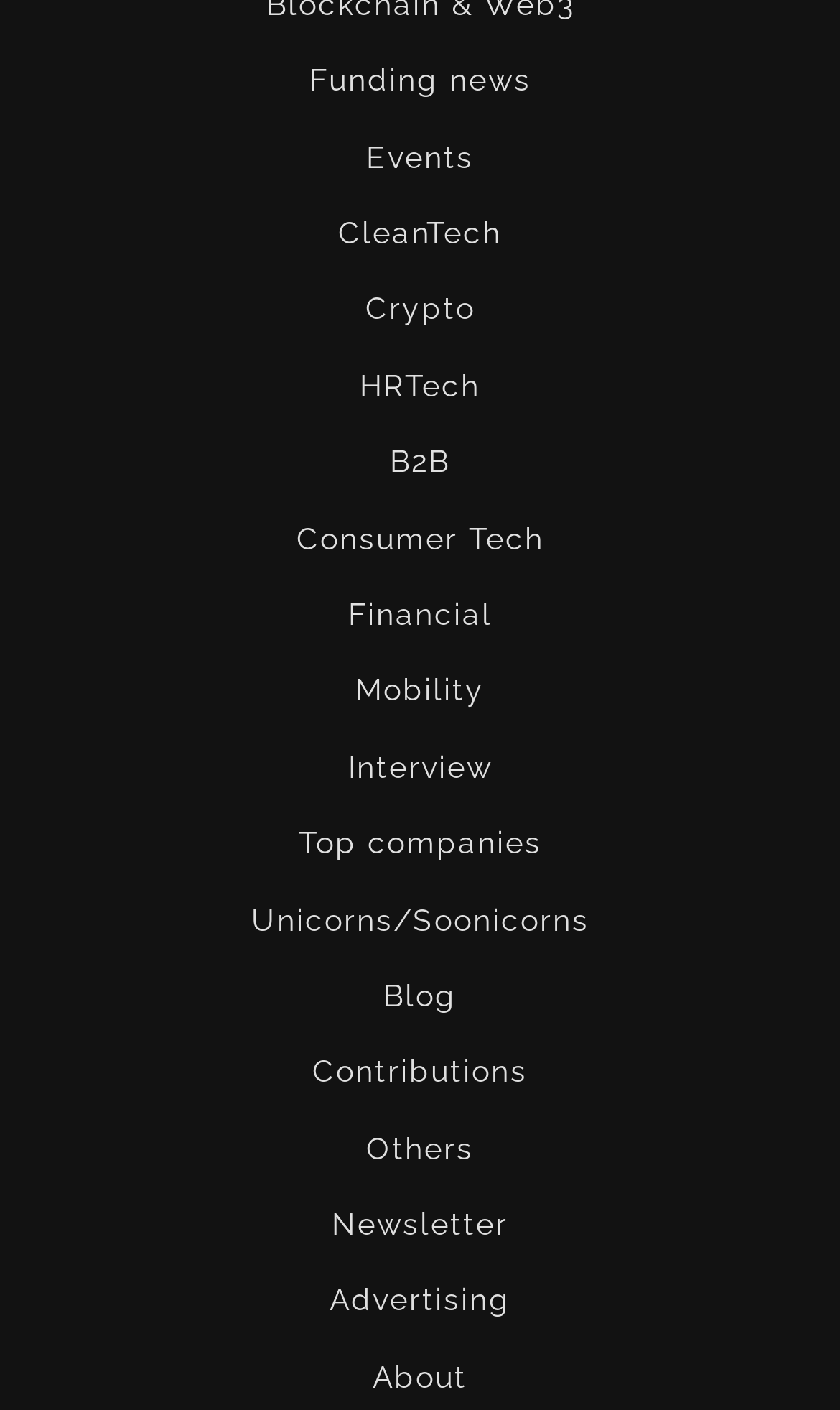Please mark the clickable region by giving the bounding box coordinates needed to complete this instruction: "Subscribe to the newsletter".

[0.395, 0.857, 0.605, 0.881]